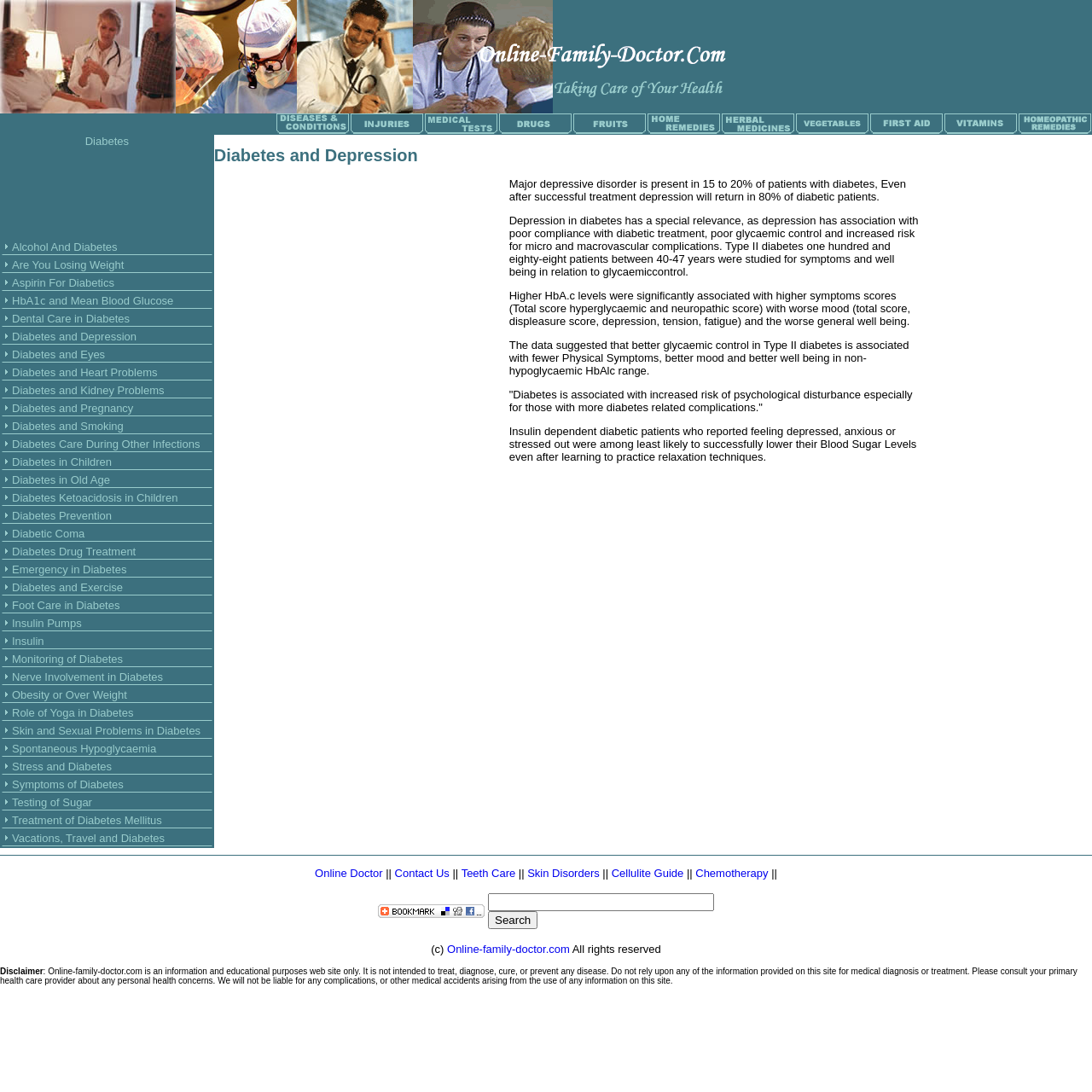Show the bounding box coordinates of the region that should be clicked to follow the instruction: "Learn about Diabetes and Heart Problems."

[0.011, 0.335, 0.144, 0.347]